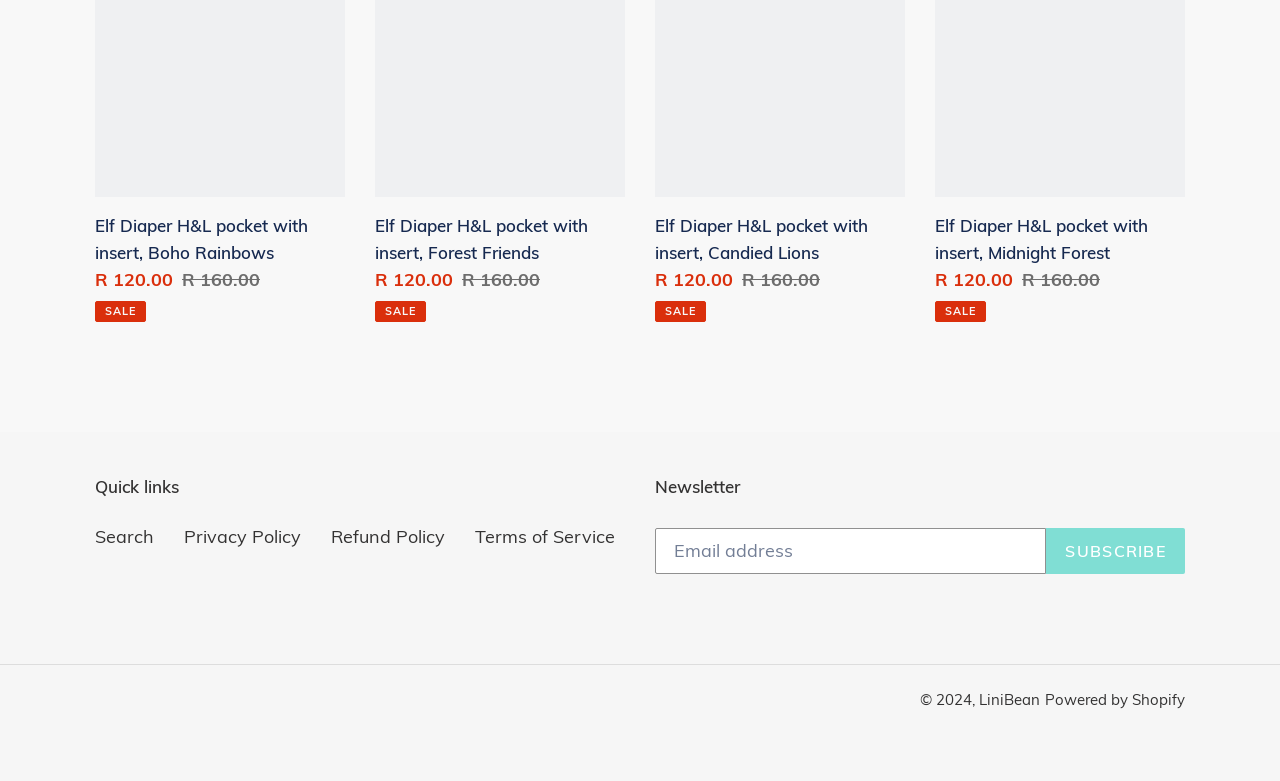Determine the bounding box coordinates of the UI element described below. Use the format (top-left x, top-left y, bottom-right x, bottom-right y) with floating point numbers between 0 and 1: Powered by Shopify

[0.816, 0.883, 0.926, 0.907]